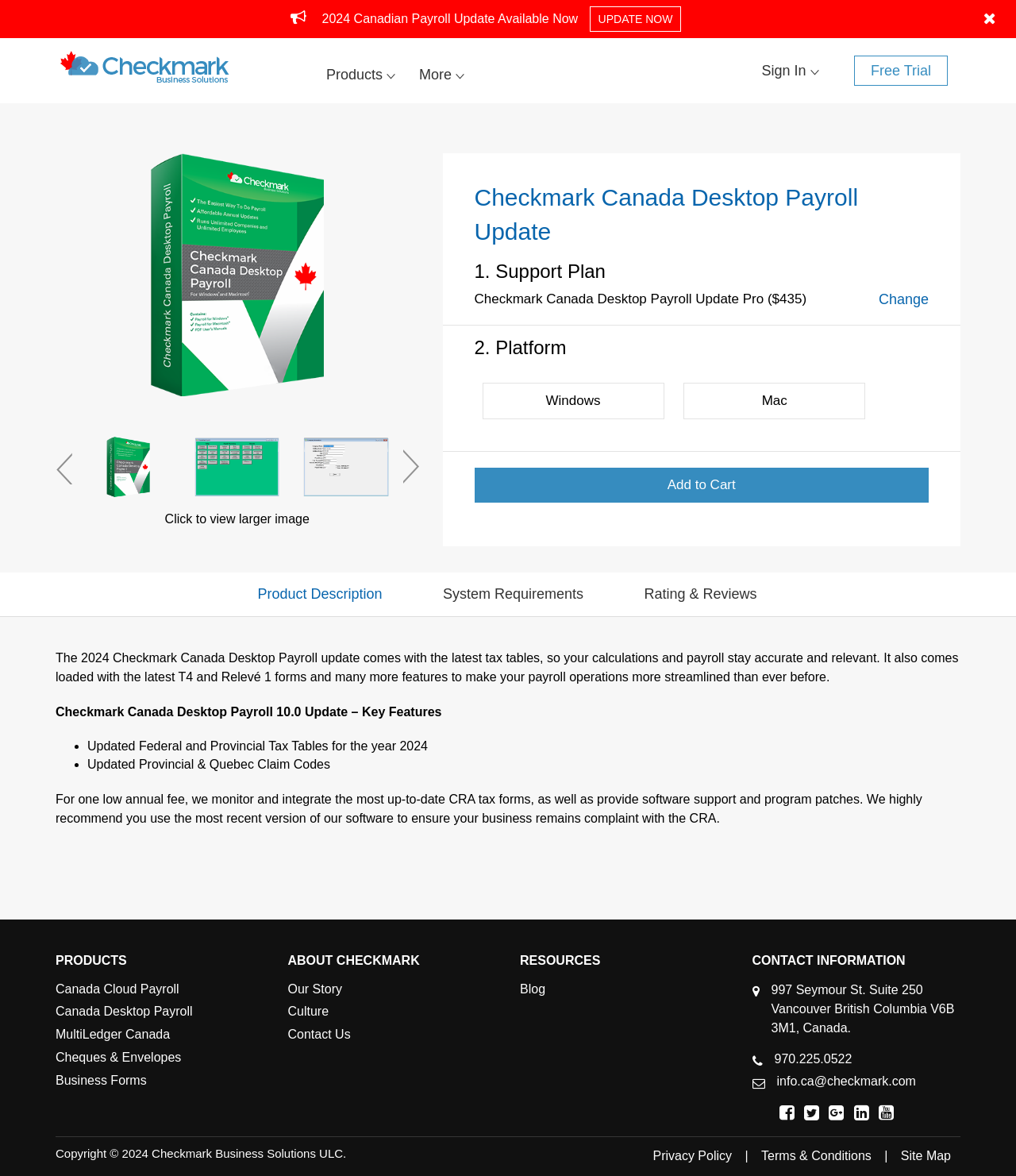Specify the bounding box coordinates of the area that needs to be clicked to achieve the following instruction: "Click the UPDATE NOW button".

[0.58, 0.005, 0.671, 0.027]